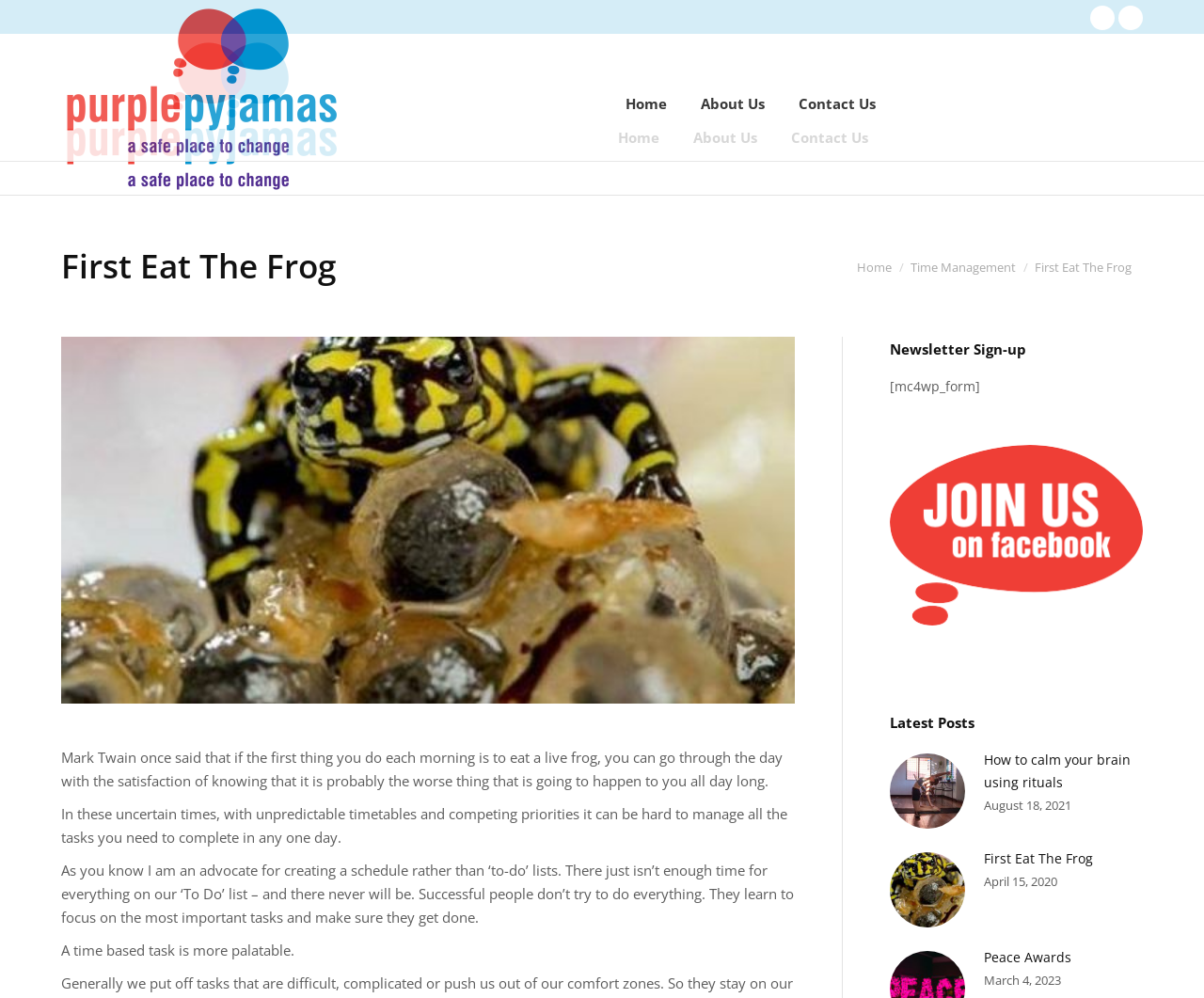What is the purpose of the newsletter sign-up section?
Refer to the image and provide a concise answer in one word or phrase.

To receive updates